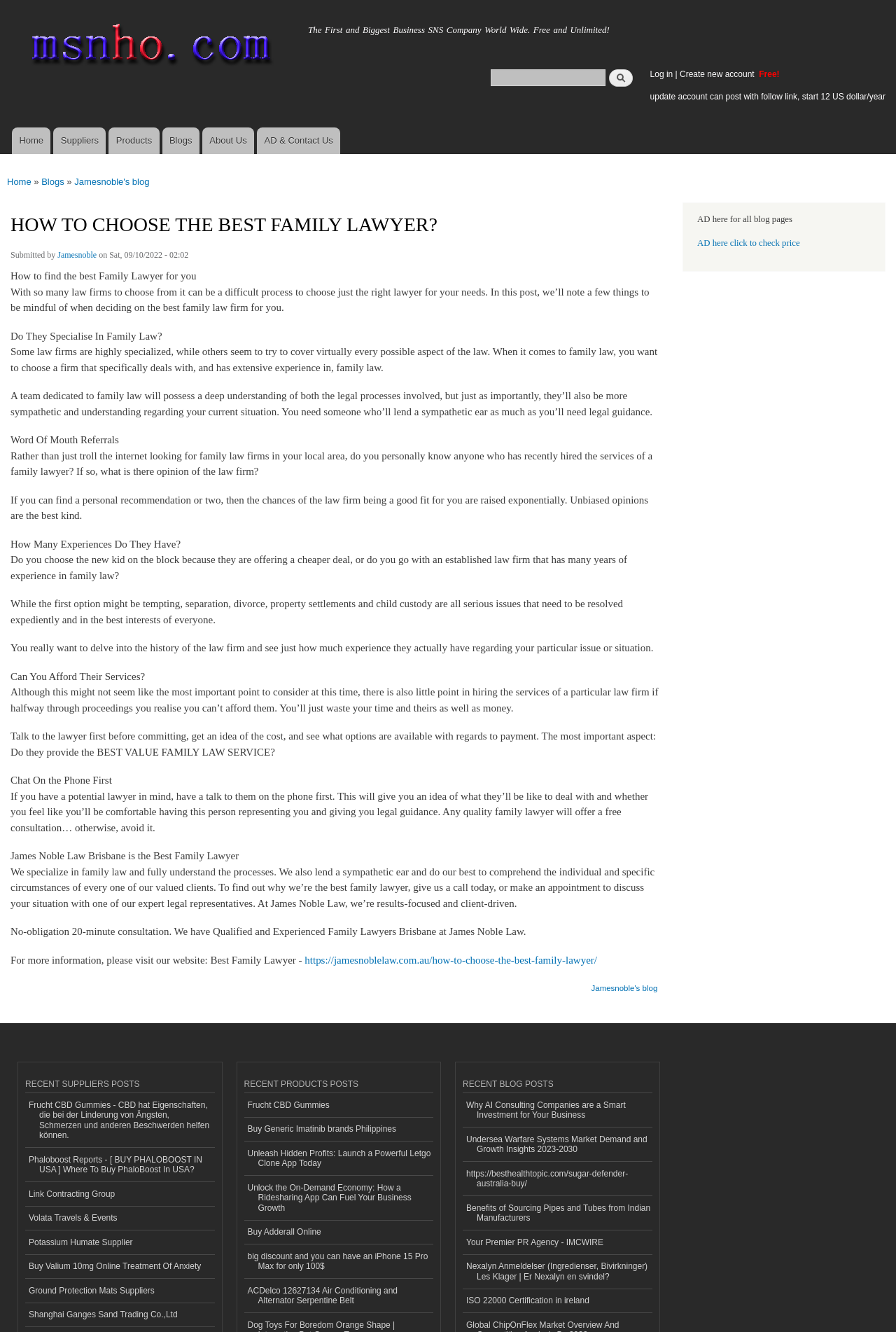Please answer the following question using a single word or phrase: What is the purpose of the initial consultation with a family lawyer?

To discuss the situation